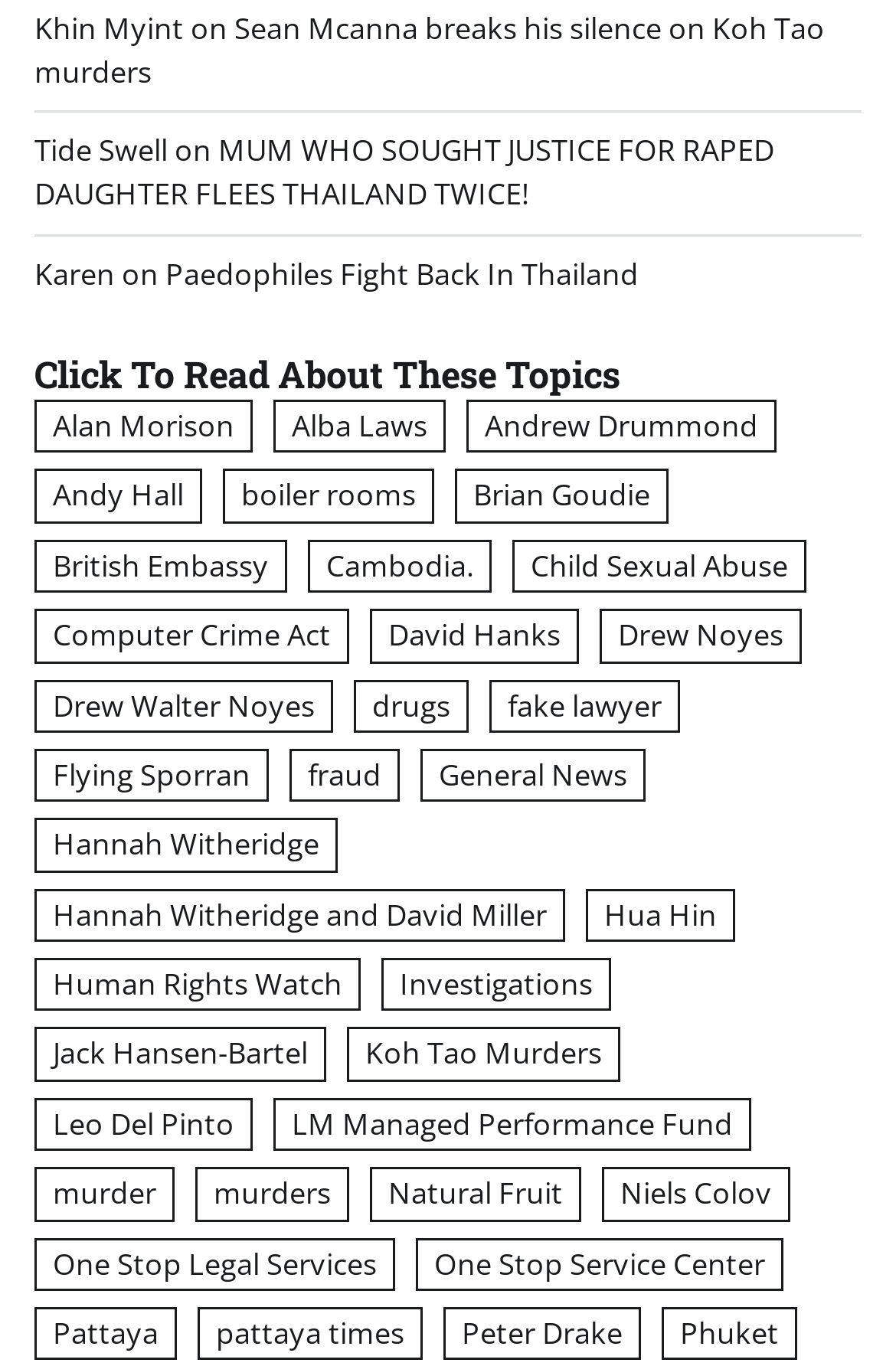Identify the bounding box coordinates of the area you need to click to perform the following instruction: "Learn about 'Child Sexual Abuse'".

[0.572, 0.395, 0.9, 0.434]